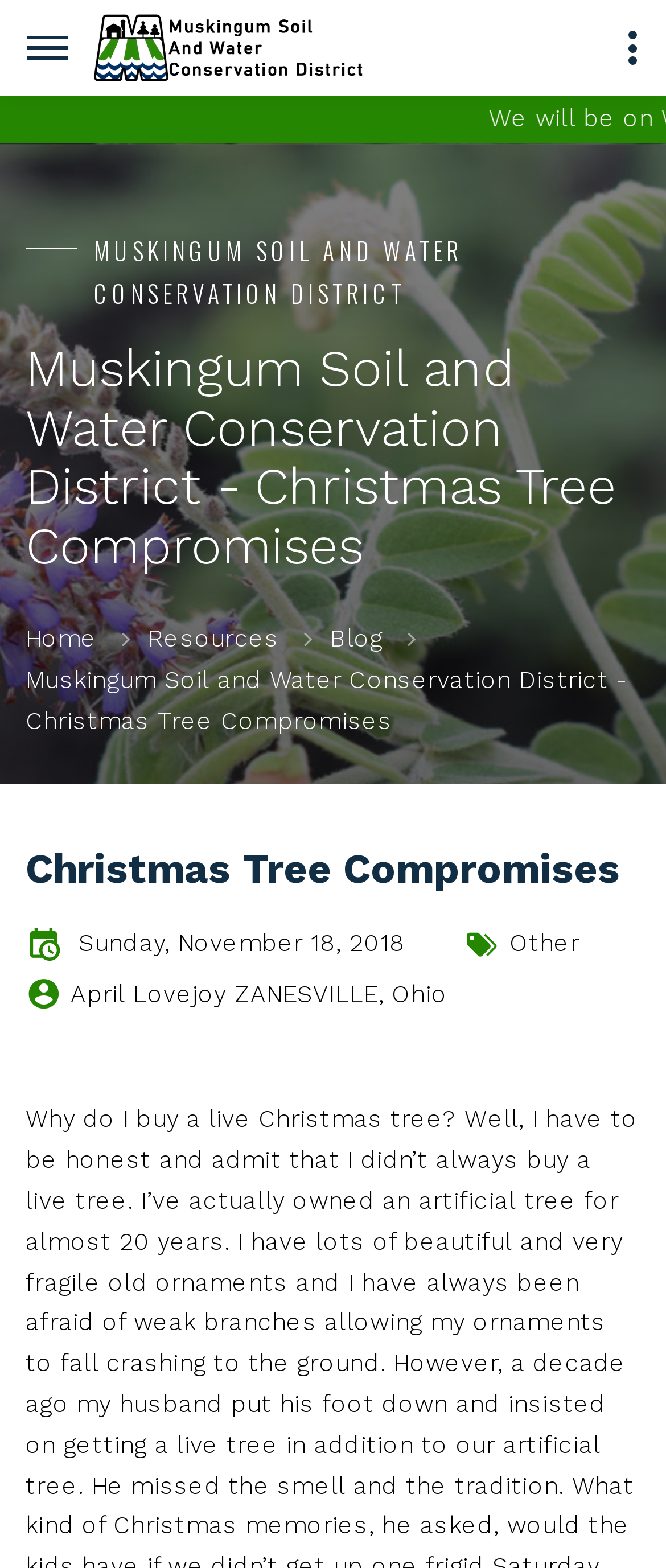Who is the author of the blog post?
Refer to the image and respond with a one-word or short-phrase answer.

April Lovejoy